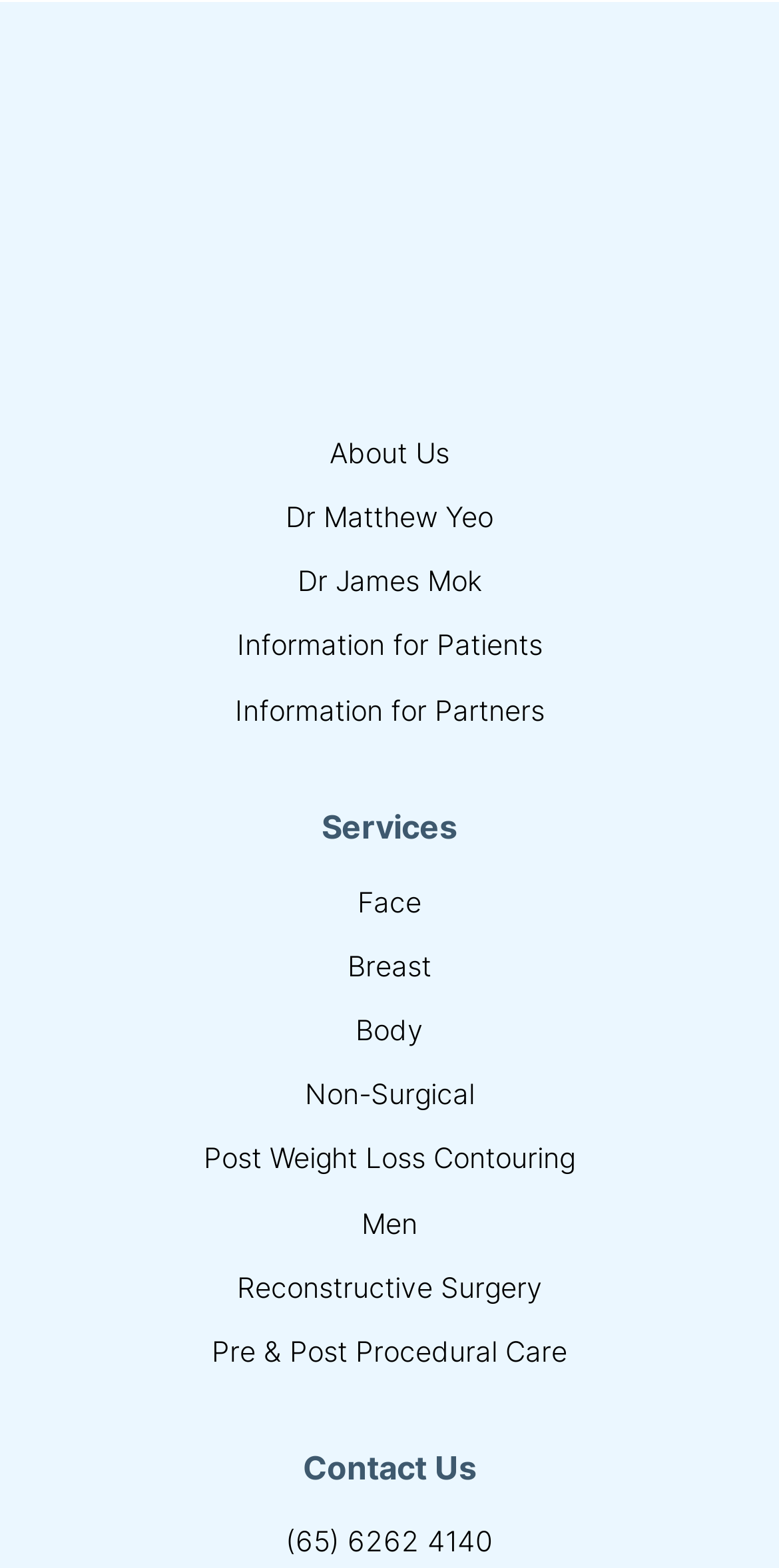Please reply to the following question with a single word or a short phrase:
How many headings are there on the page?

2